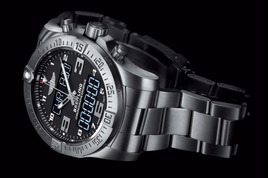Explain all the elements you observe in the image.

The image features a sophisticated Bell & Ross Replica watch, showcasing a stylish design with a robust stainless steel case and an intricate black dial. The timepiece is highlighted by clear, bold hour markers and meticulously crafted hands, emphasizing both functionality and elegance. Its bracelet features a sleek, polished finish that complements the watch's overall aesthetic, making it an ideal accessory for both casual and formal occasions. The watch's modern appearance is further enhanced by its chronograph function, suggesting precision and reliability suitable for adventurous endeavors.